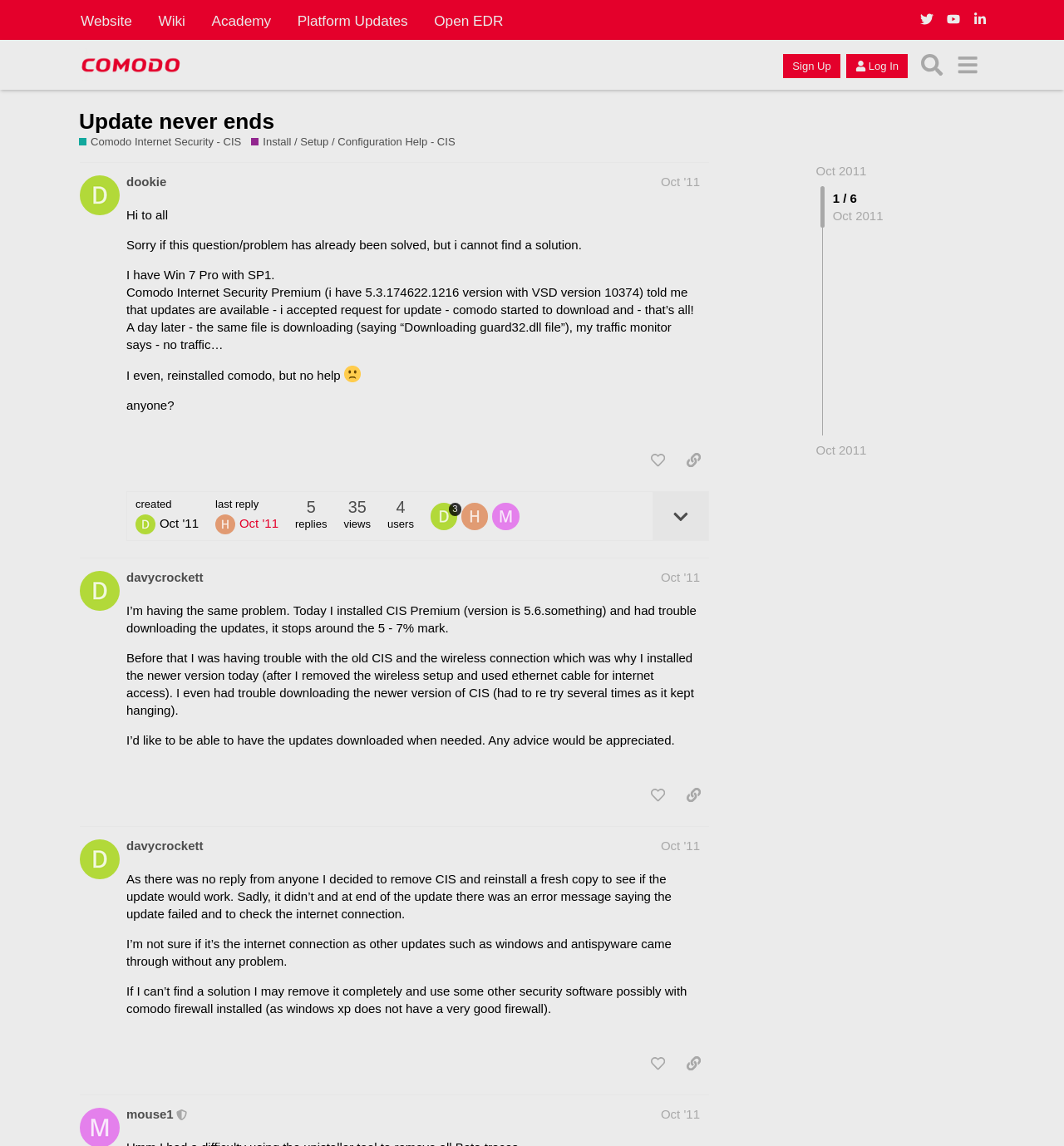Predict the bounding box coordinates for the UI element described as: "Update never ends". The coordinates should be four float numbers between 0 and 1, presented as [left, top, right, bottom].

[0.074, 0.095, 0.258, 0.116]